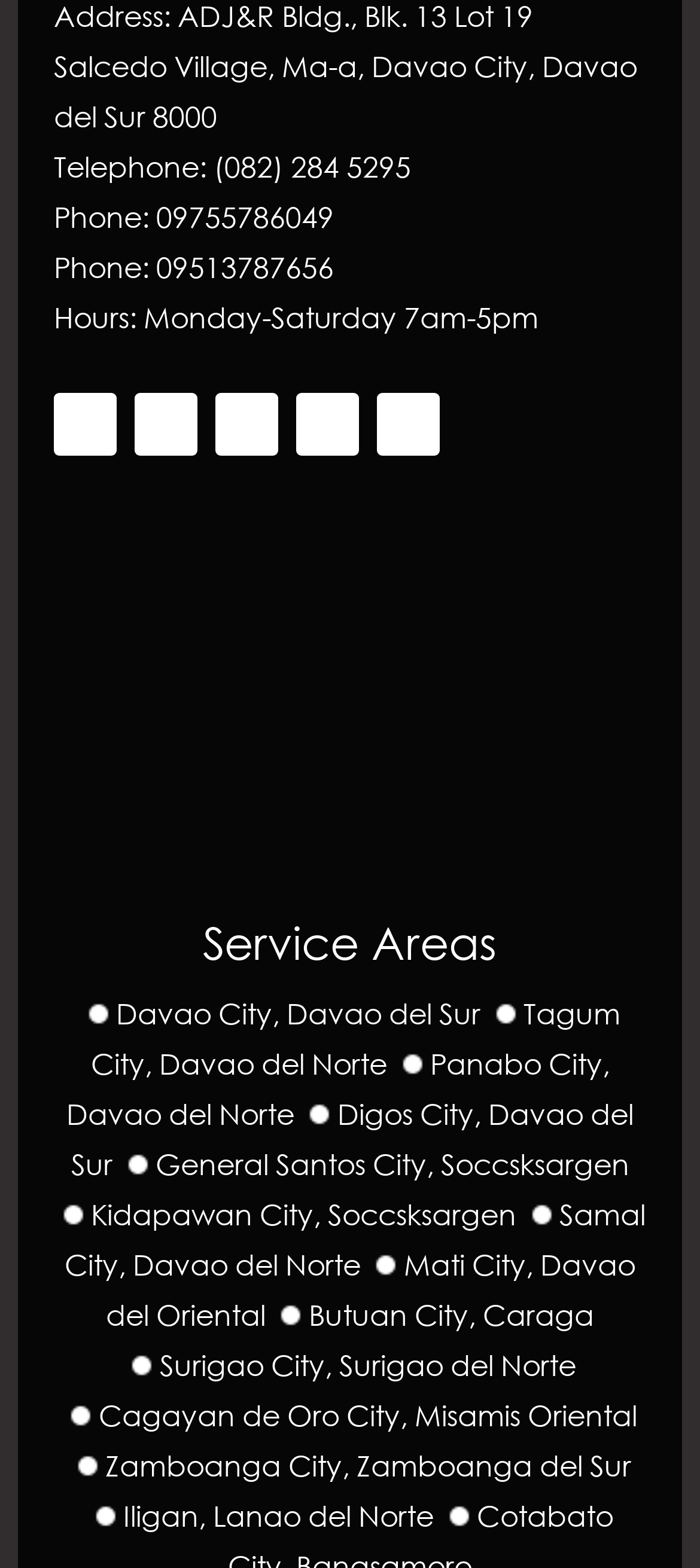Pinpoint the bounding box coordinates of the area that should be clicked to complete the following instruction: "Check the business hours". The coordinates must be given as four float numbers between 0 and 1, i.e., [left, top, right, bottom].

[0.205, 0.19, 0.769, 0.214]